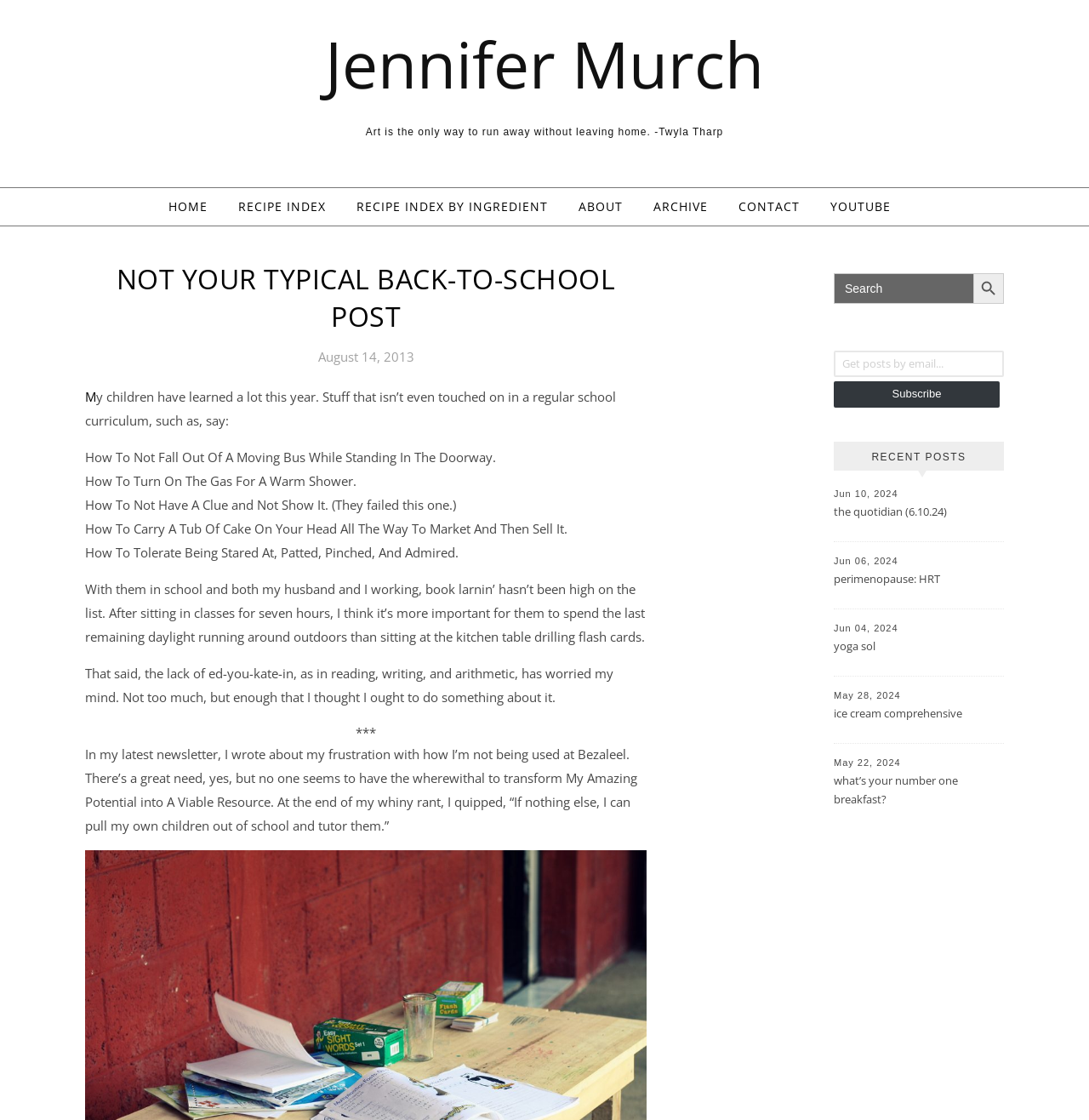Could you provide the bounding box coordinates for the portion of the screen to click to complete this instruction: "Search for something"?

[0.766, 0.244, 0.922, 0.271]